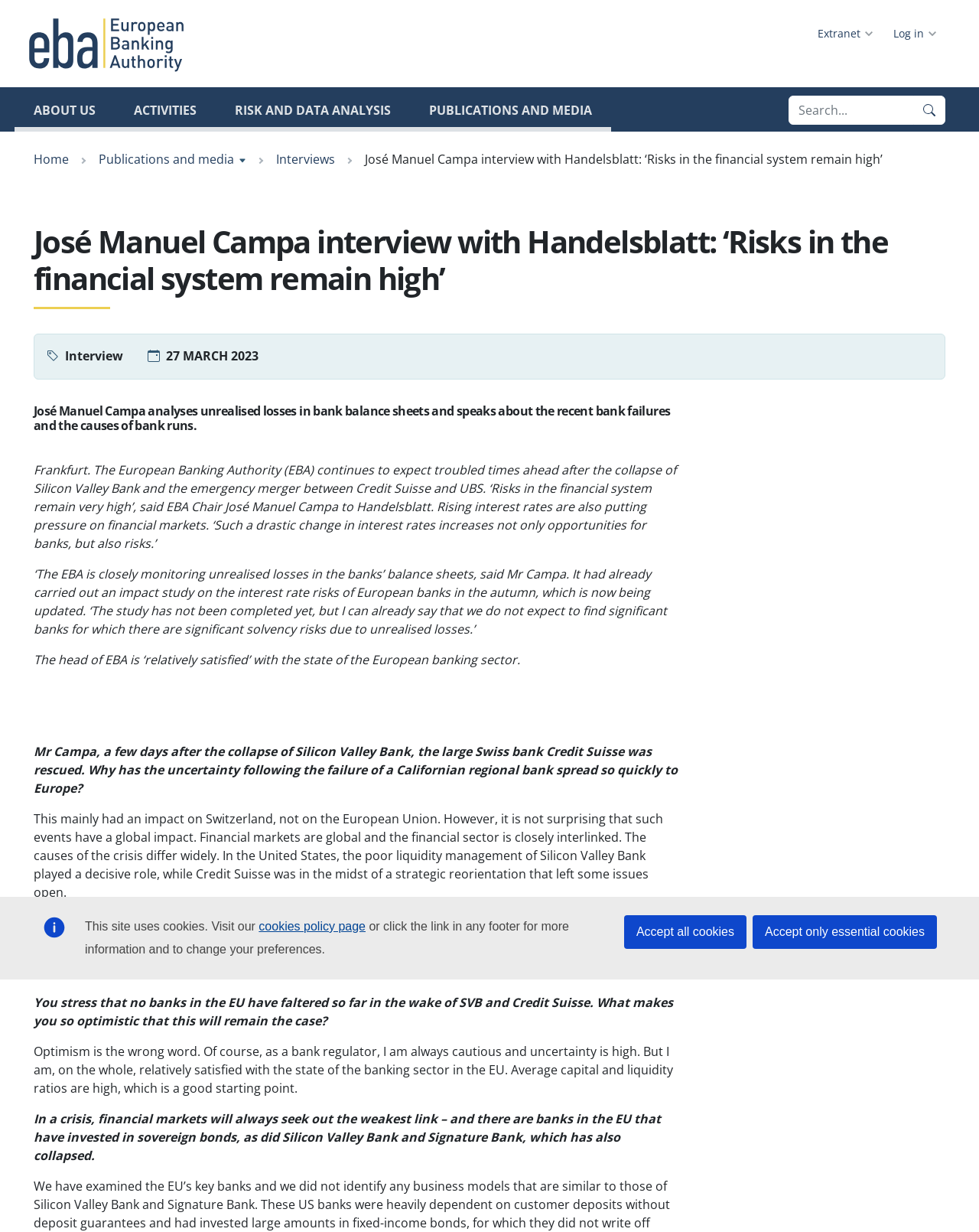Please locate the bounding box coordinates of the element's region that needs to be clicked to follow the instruction: "Log in to the extranet". The bounding box coordinates should be provided as four float numbers between 0 and 1, i.e., [left, top, right, bottom].

[0.901, 0.013, 0.966, 0.041]